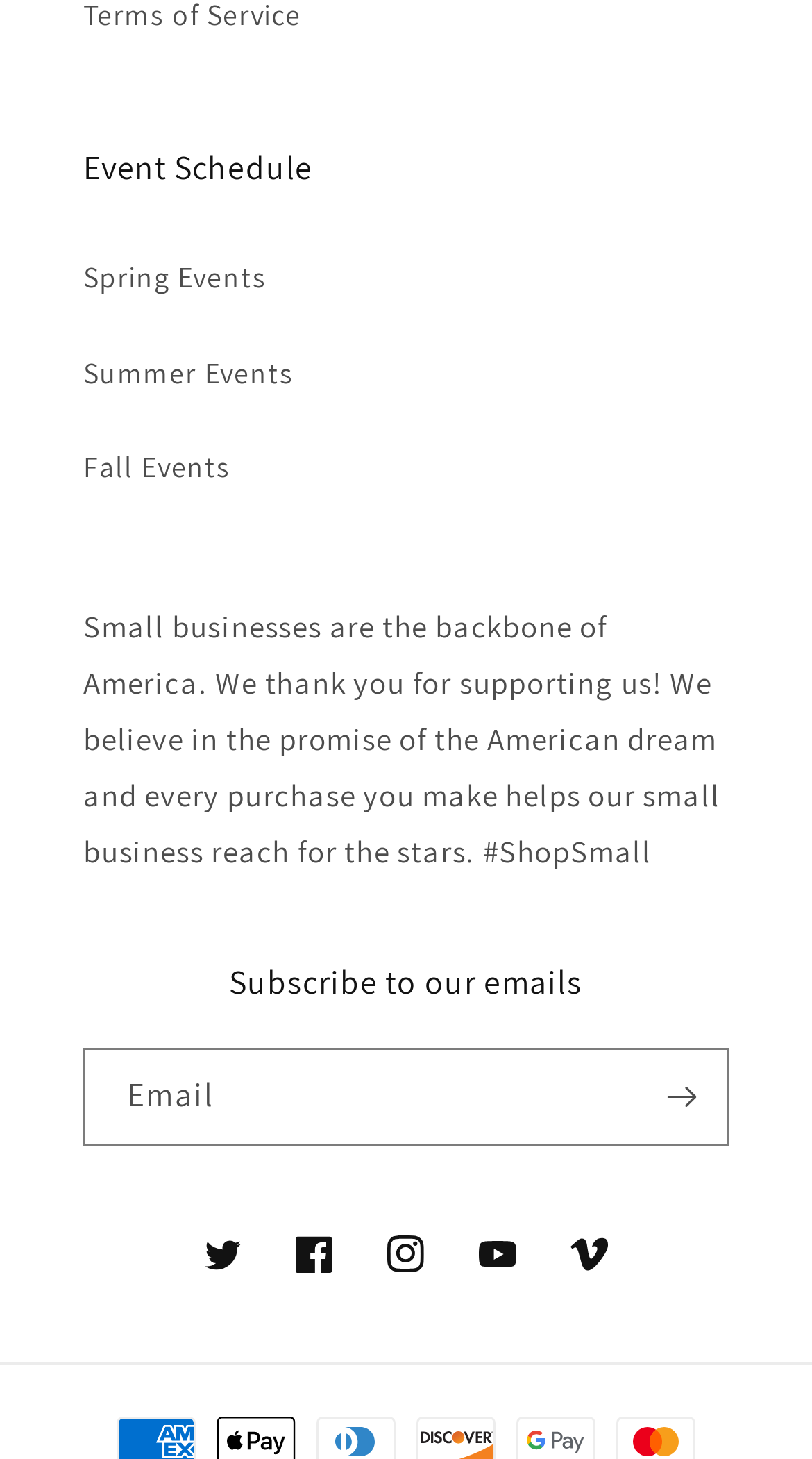How many social media links are present?
Using the image, respond with a single word or phrase.

5